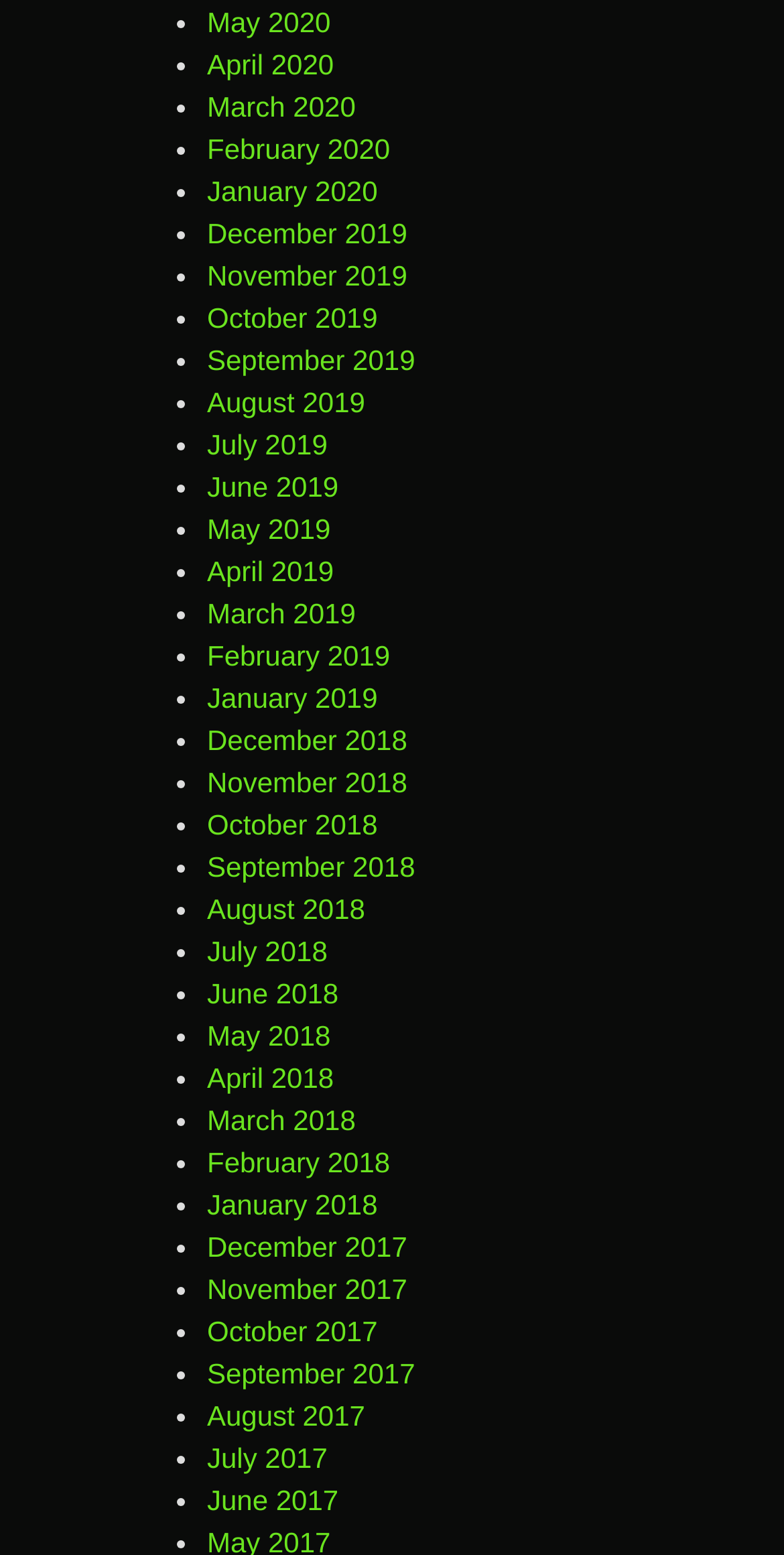What is the month listed above May 2019?
Answer the question with a detailed and thorough explanation.

By looking at the list, I found that the month listed above May 2019 is April 2019, which is indicated by the link 'April 2019'.